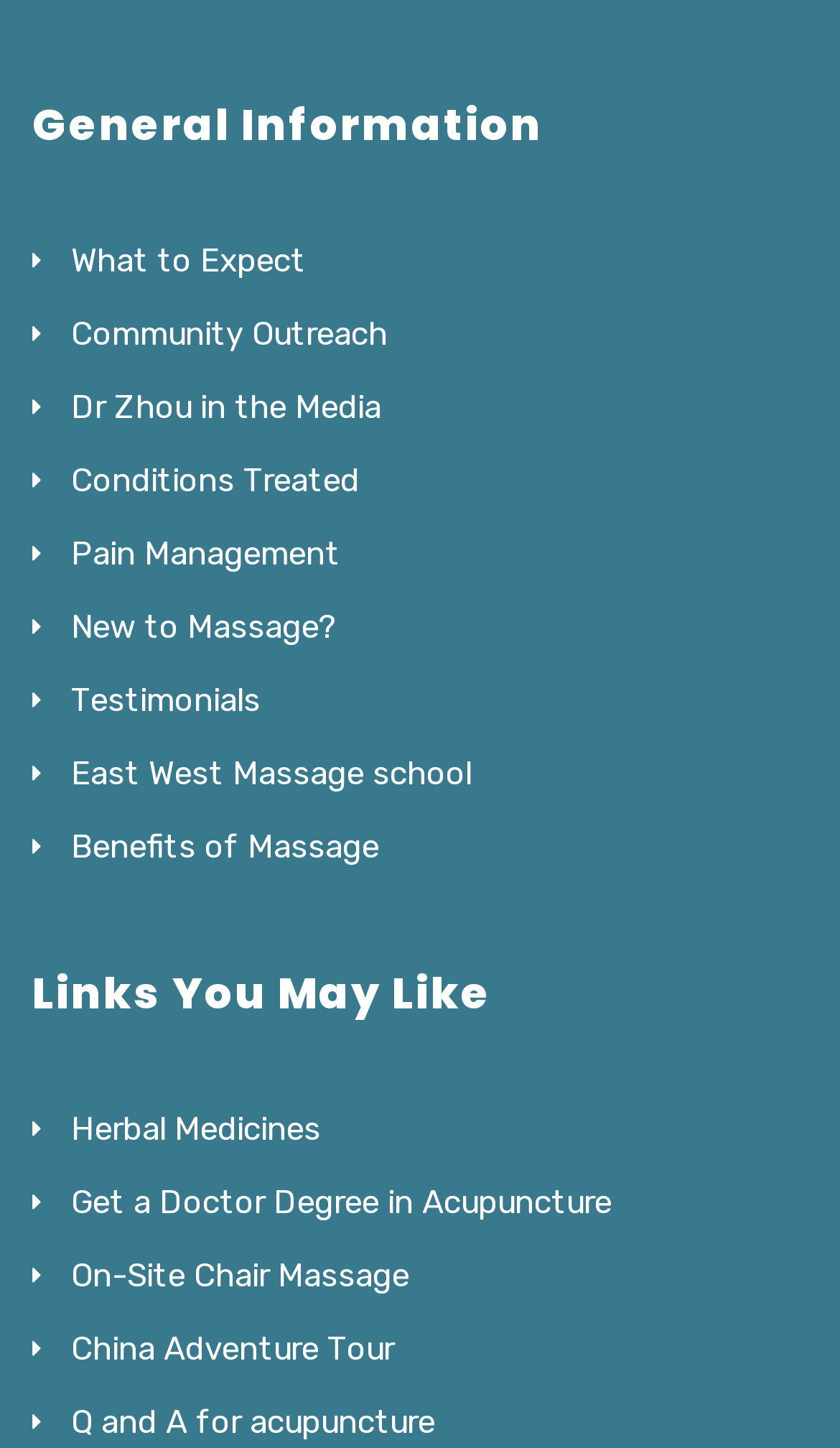Determine the bounding box coordinates for the area that should be clicked to carry out the following instruction: "show other bugs".

None